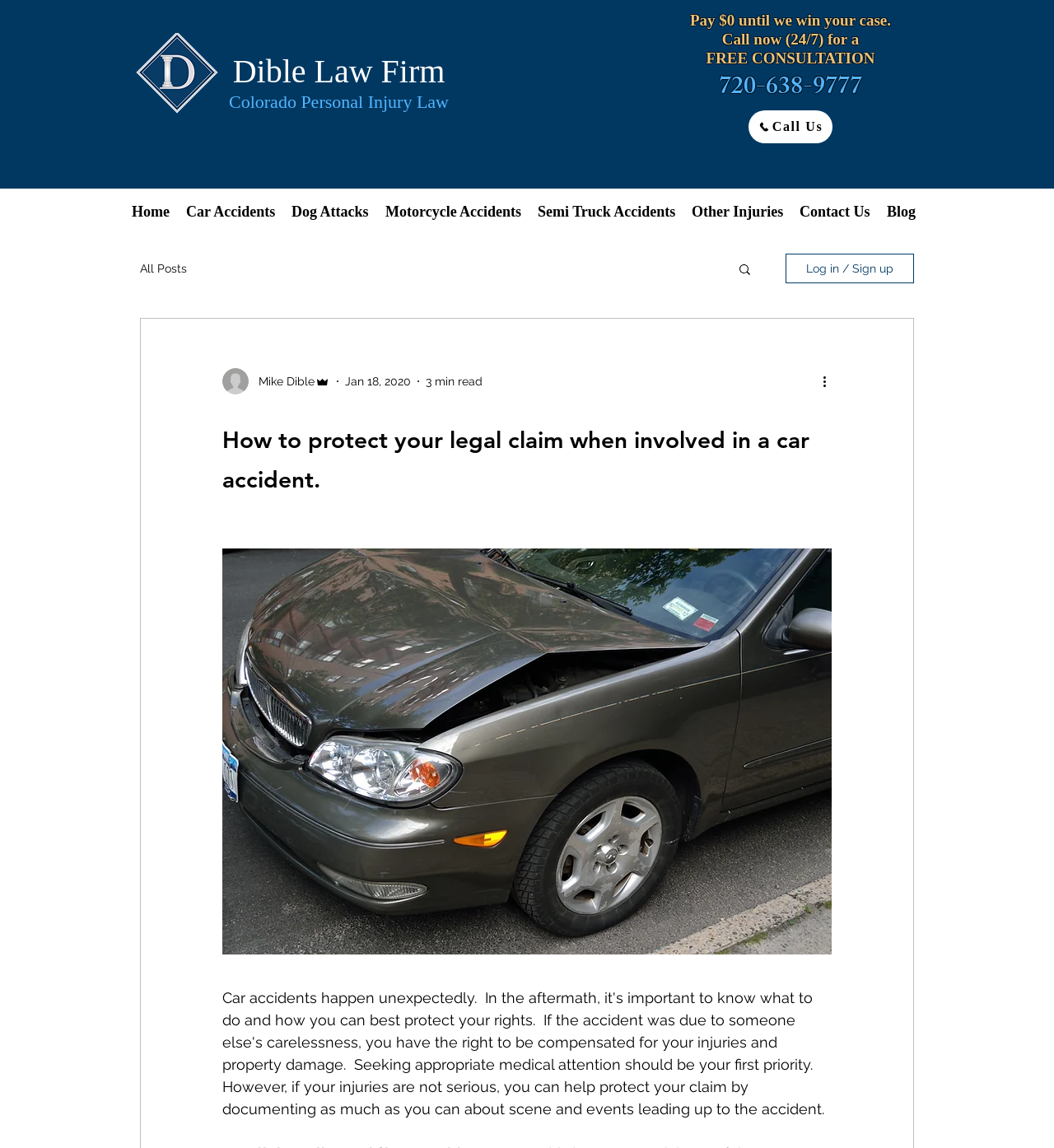Produce a meticulous description of the webpage.

This webpage appears to be a personal injury law firm's website, specifically focused on car accidents. At the top left, there is a small image, followed by a heading that reads "Dible Law Firm Colorado Personal Injury Law". Below this, there is a promotional message that says "Pay $0 until we win your case" and a call to action to call for a free consultation, along with the phone number "720-638-9777". 

On the top right, there is a navigation menu with links to different sections of the website, including "Home", "Car Accidents", "Dog Attacks", "Motorcycle Accidents", "Semi Truck Accidents", "Other Injuries", "Contact Us", and "Blog". 

Below the navigation menu, there is a section with a heading that reads "How to protect your legal claim when involved in a car accident". This section appears to be a blog post or article, with a writer's picture and information about the author, including their name, role, and the date the article was published. There is also a button to read more actions and a button to share the article.

The overall layout of the webpage is organized, with clear headings and concise text. The use of images and buttons adds visual appeal and makes the webpage easy to navigate.